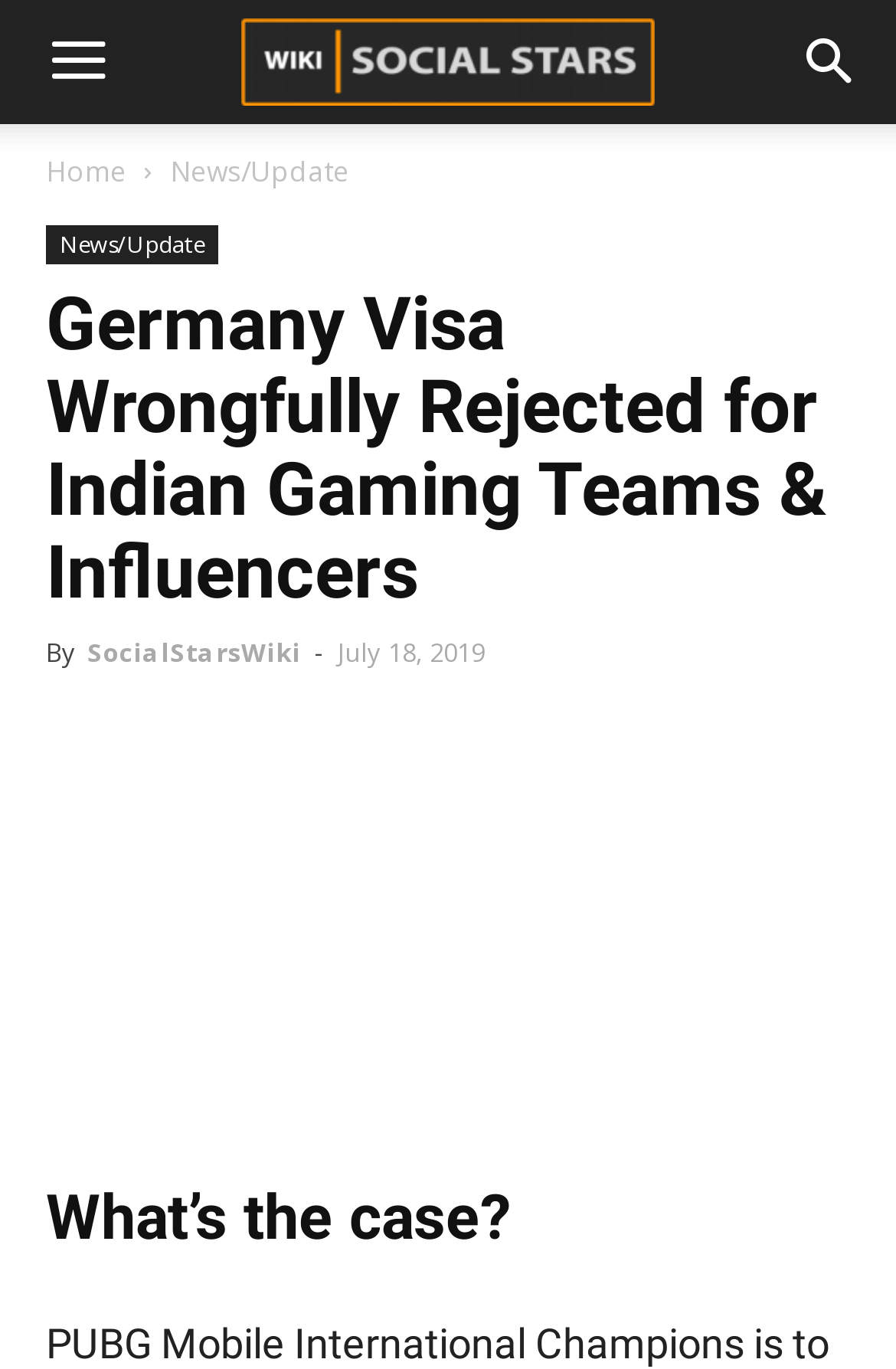Look at the image and write a detailed answer to the question: 
When was the article published?

The publication date can be found in the author section, where it says 'July 18, 2019' next to the author's name.